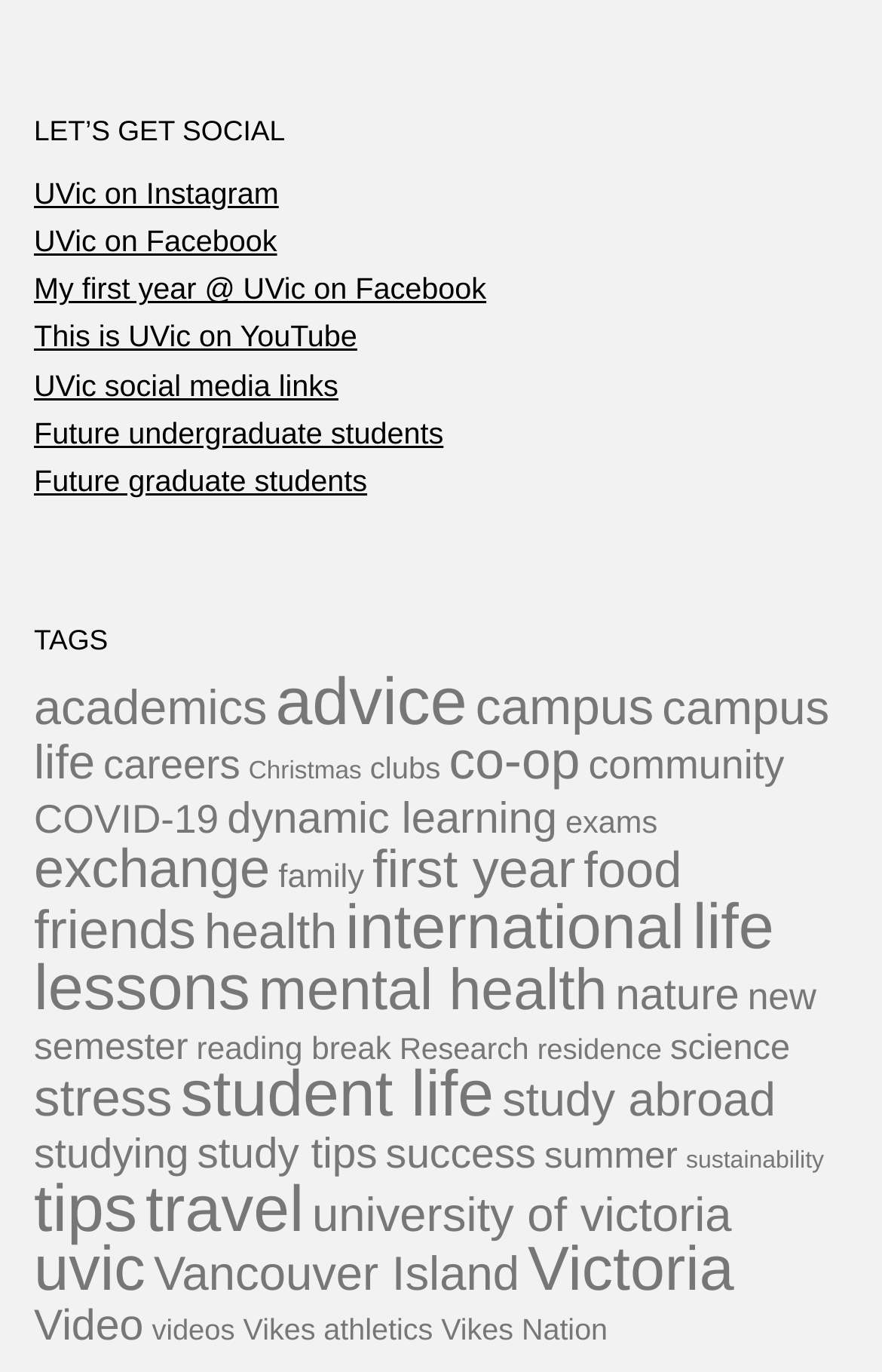Determine the bounding box coordinates of the region that needs to be clicked to achieve the task: "View UVic social media links".

[0.038, 0.268, 0.384, 0.293]